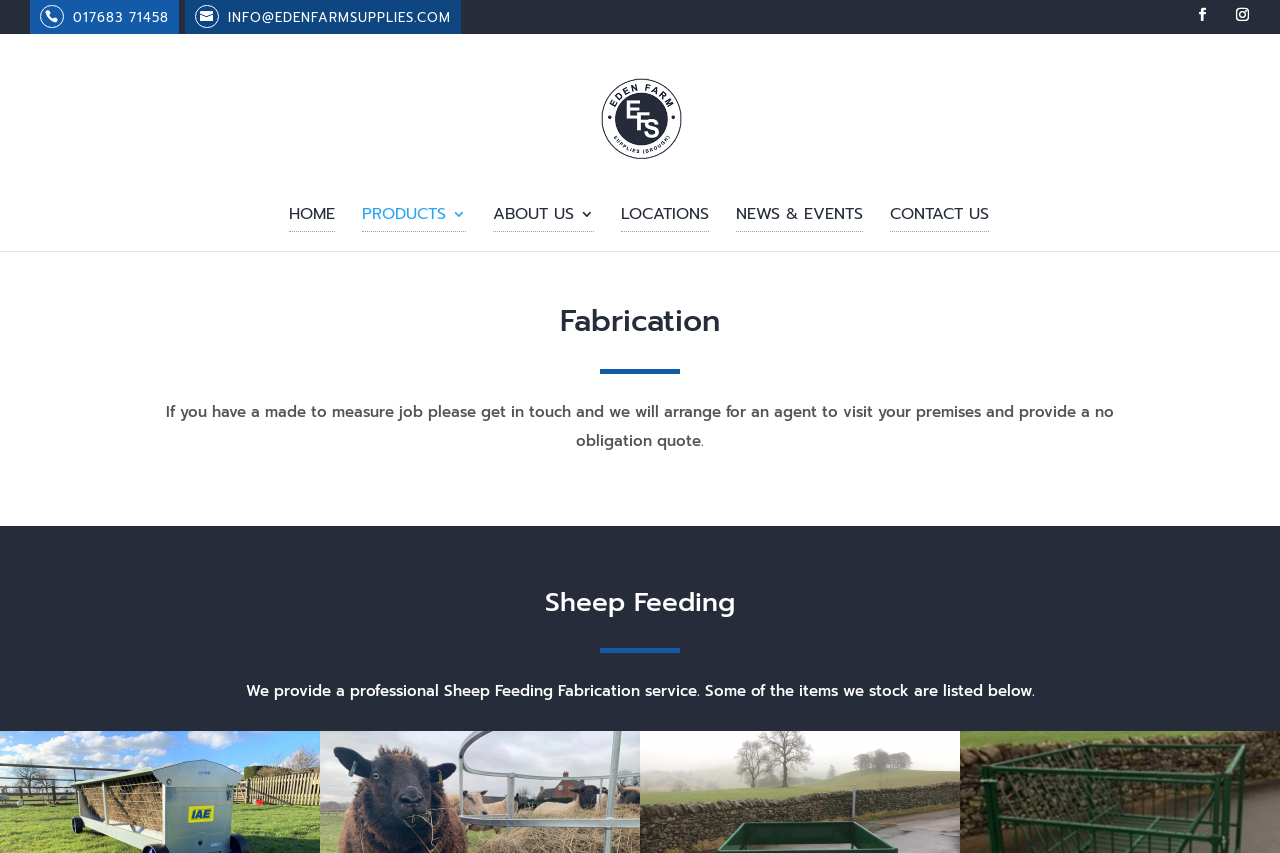Using the description: "017683 71458", identify the bounding box of the corresponding UI element in the screenshot.

[0.057, 0.009, 0.132, 0.032]